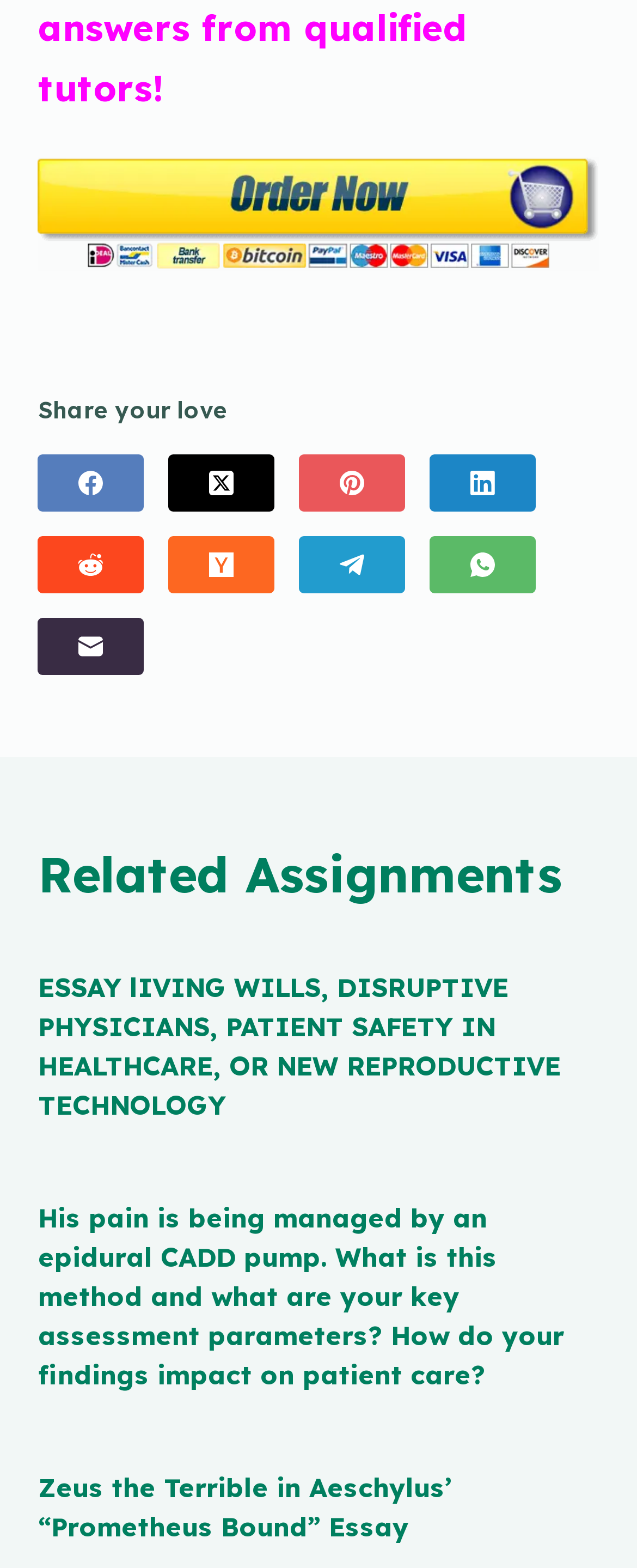Based on the visual content of the image, answer the question thoroughly: What is the topic of the first related assignment?

The first related assignment is an essay titled 'ESSAY lIVING WILLS, DISRUPTIVE PHYSICIANS, PATIENT SAFETY IN HEALTHCARE, OR NEW REPRODUCTIVE TECHNOLOGY'. This suggests that the topic of the assignment is related to living wills, among other healthcare-related topics.